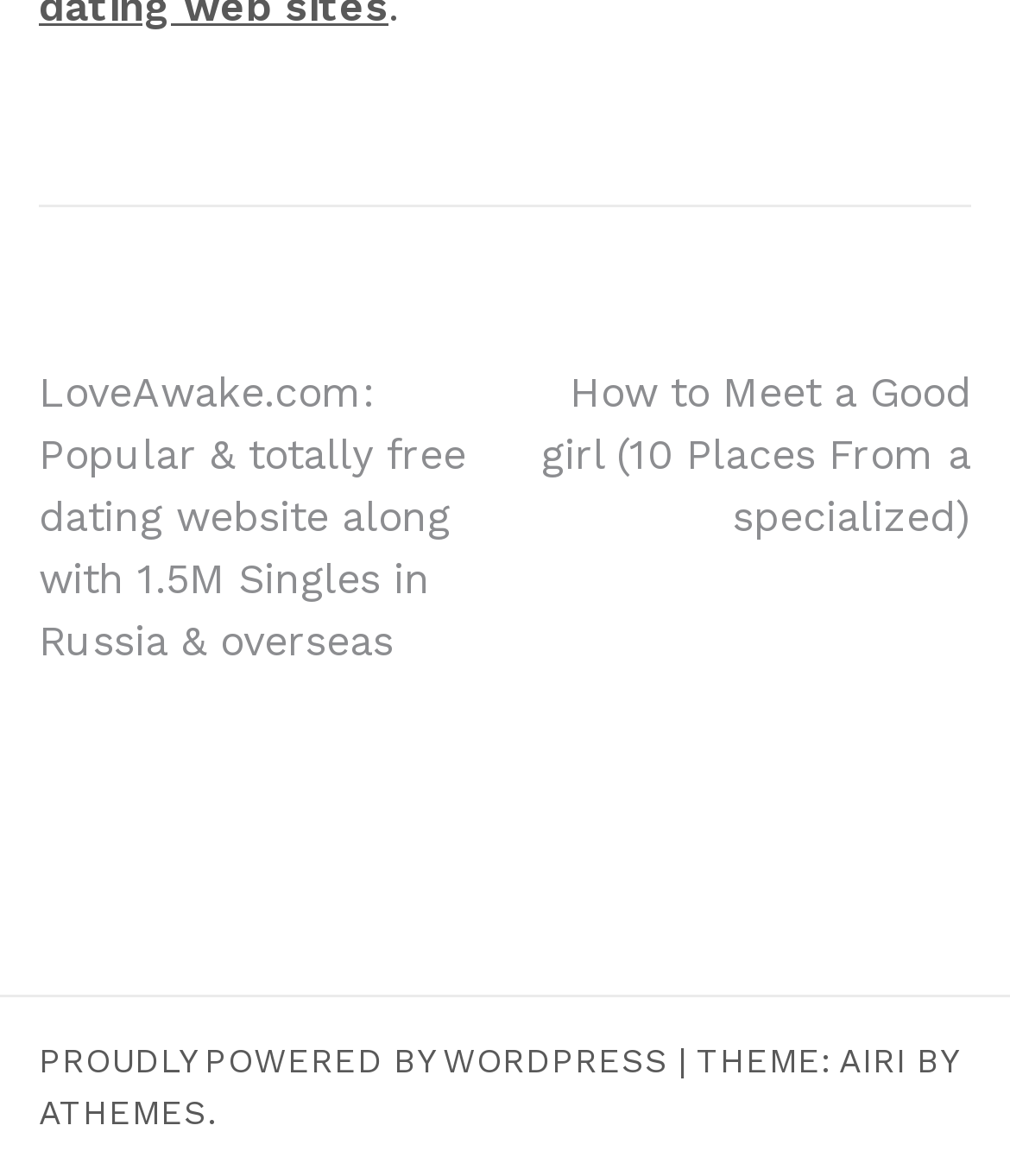Please give a one-word or short phrase response to the following question: 
What is the platform that powers the website?

WordPress